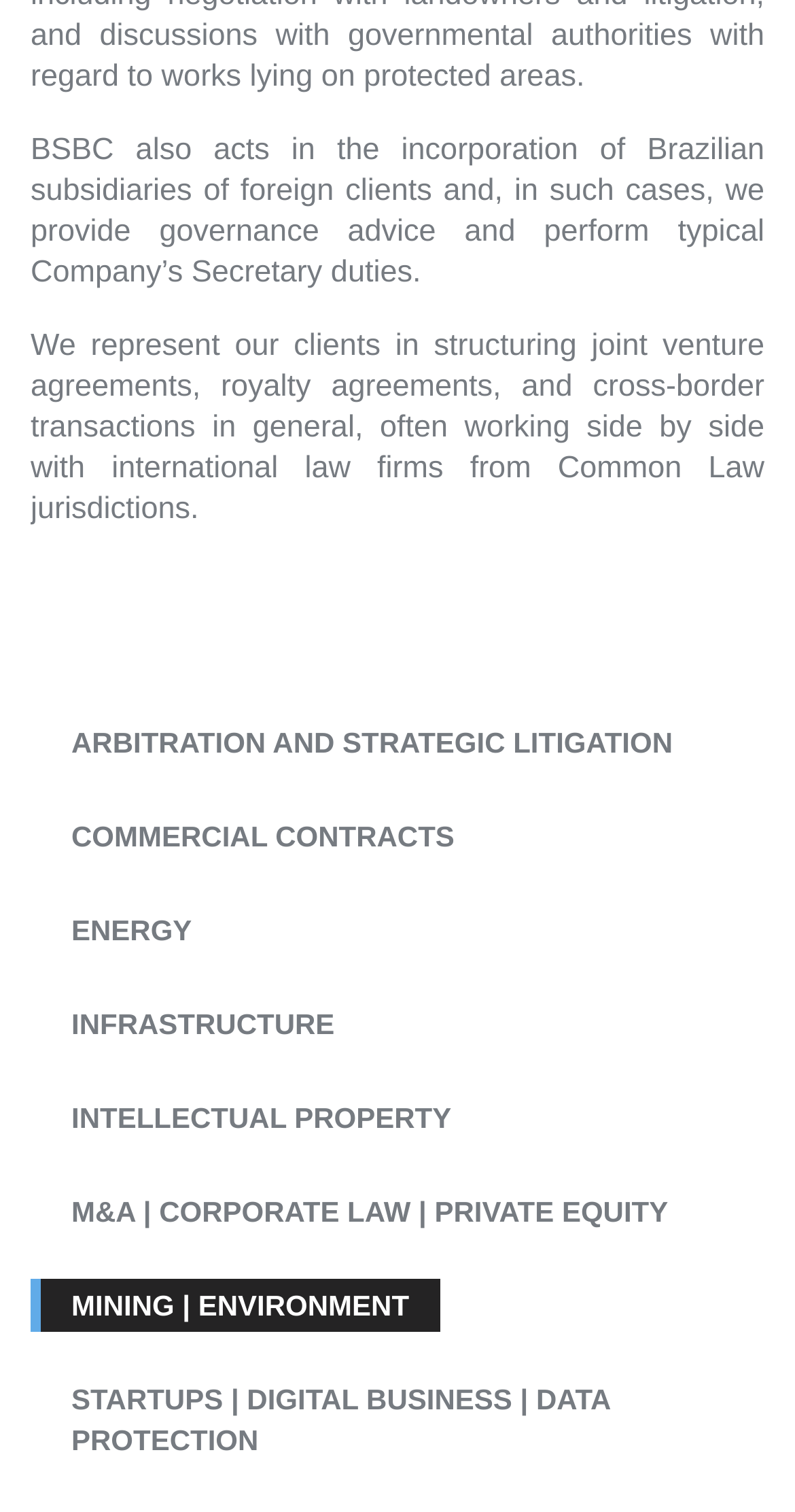What is the role of BSBC in company transactions?
Can you provide an in-depth and detailed response to the question?

Based on the static text on the webpage, BSBC performs typical Company’s Secretary duties for its clients, indicating that it plays a role in company transactions and governance.